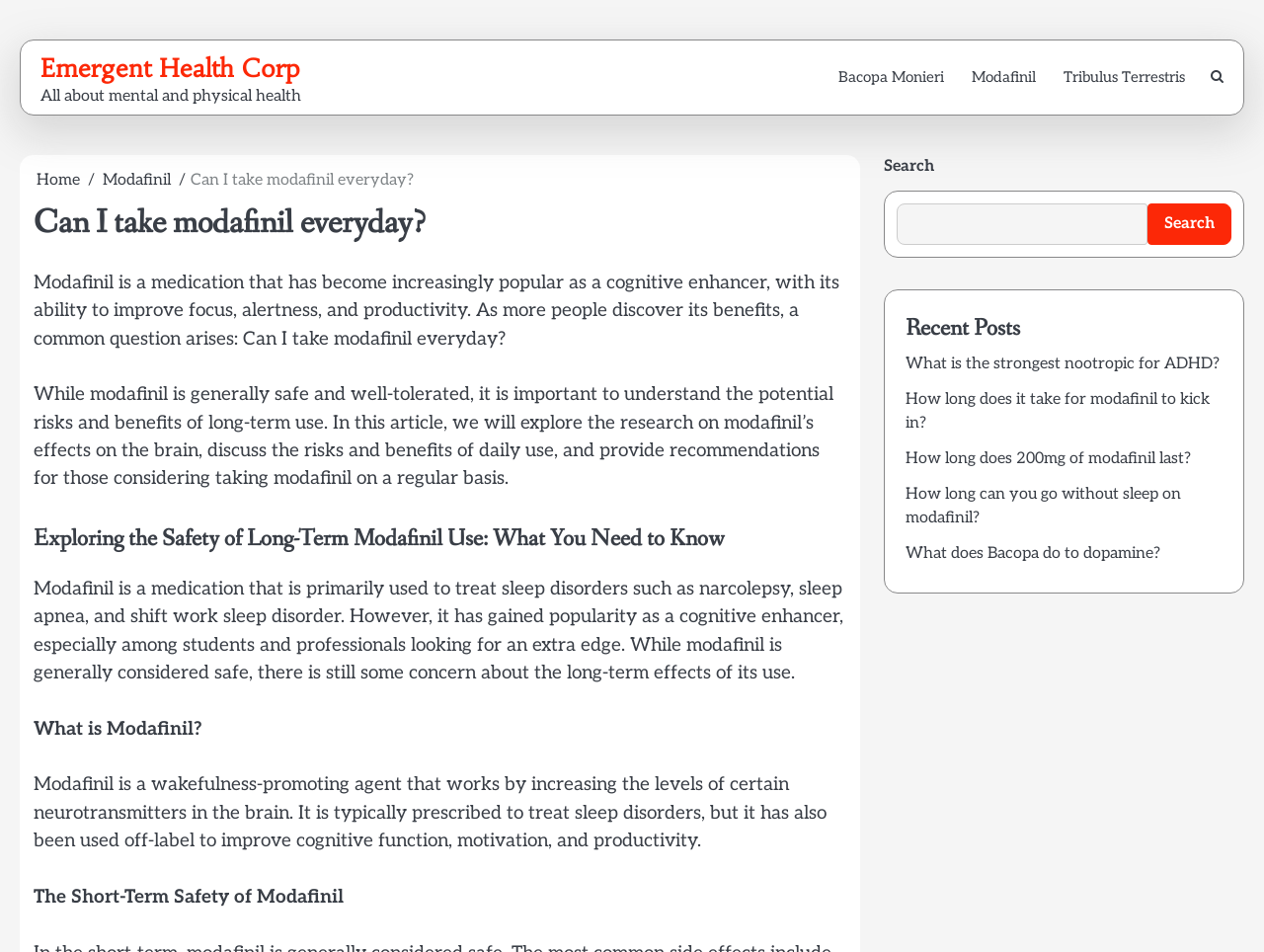Please give a one-word or short phrase response to the following question: 
What is the main topic of this webpage?

Modafinil